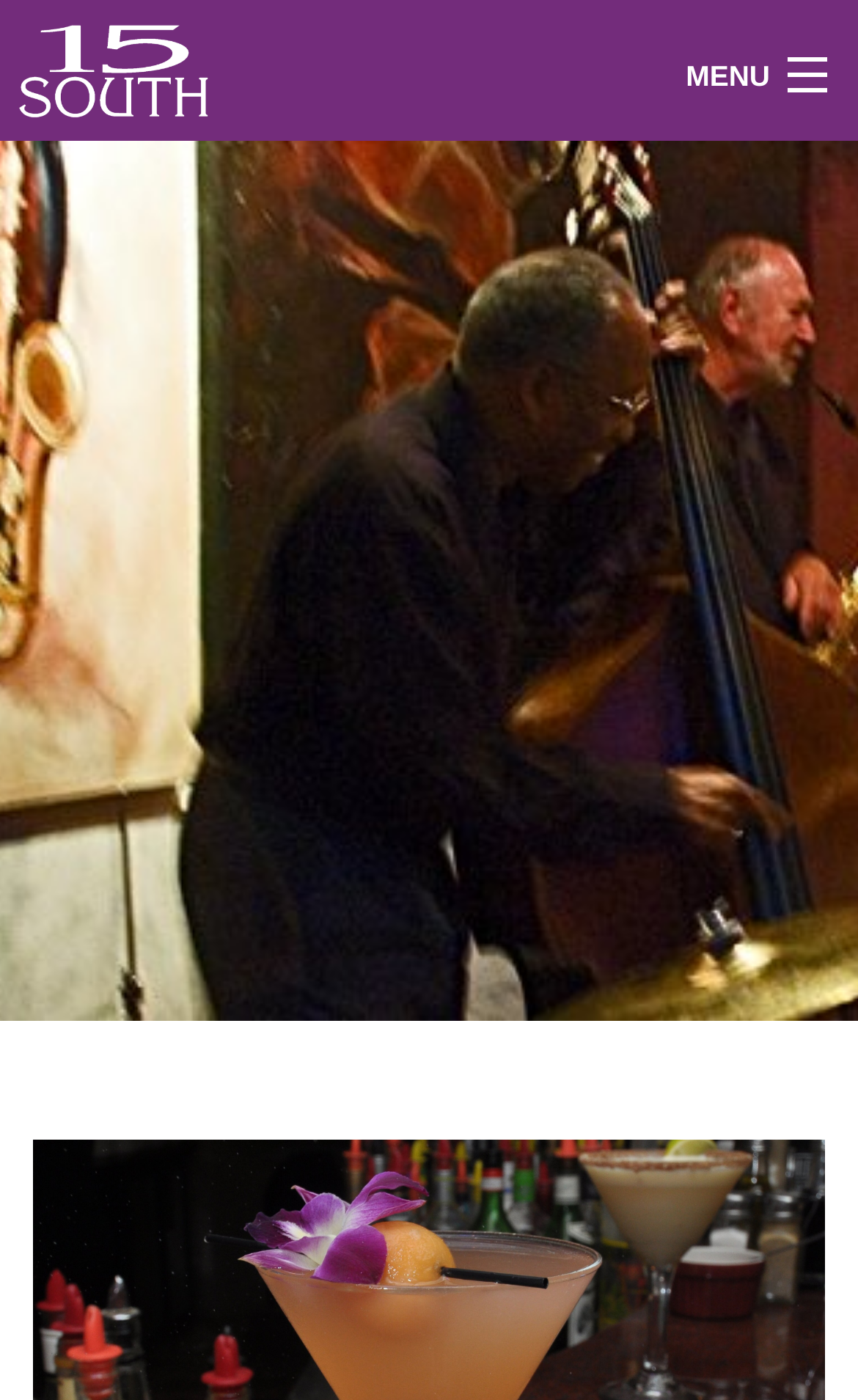Is there a separate link for the menu?
Please provide a comprehensive answer based on the details in the screenshot.

I found a link element with text 'MENU' at the top of the page, which suggests that there is a separate link for the menu, in addition to the menu items listed below.